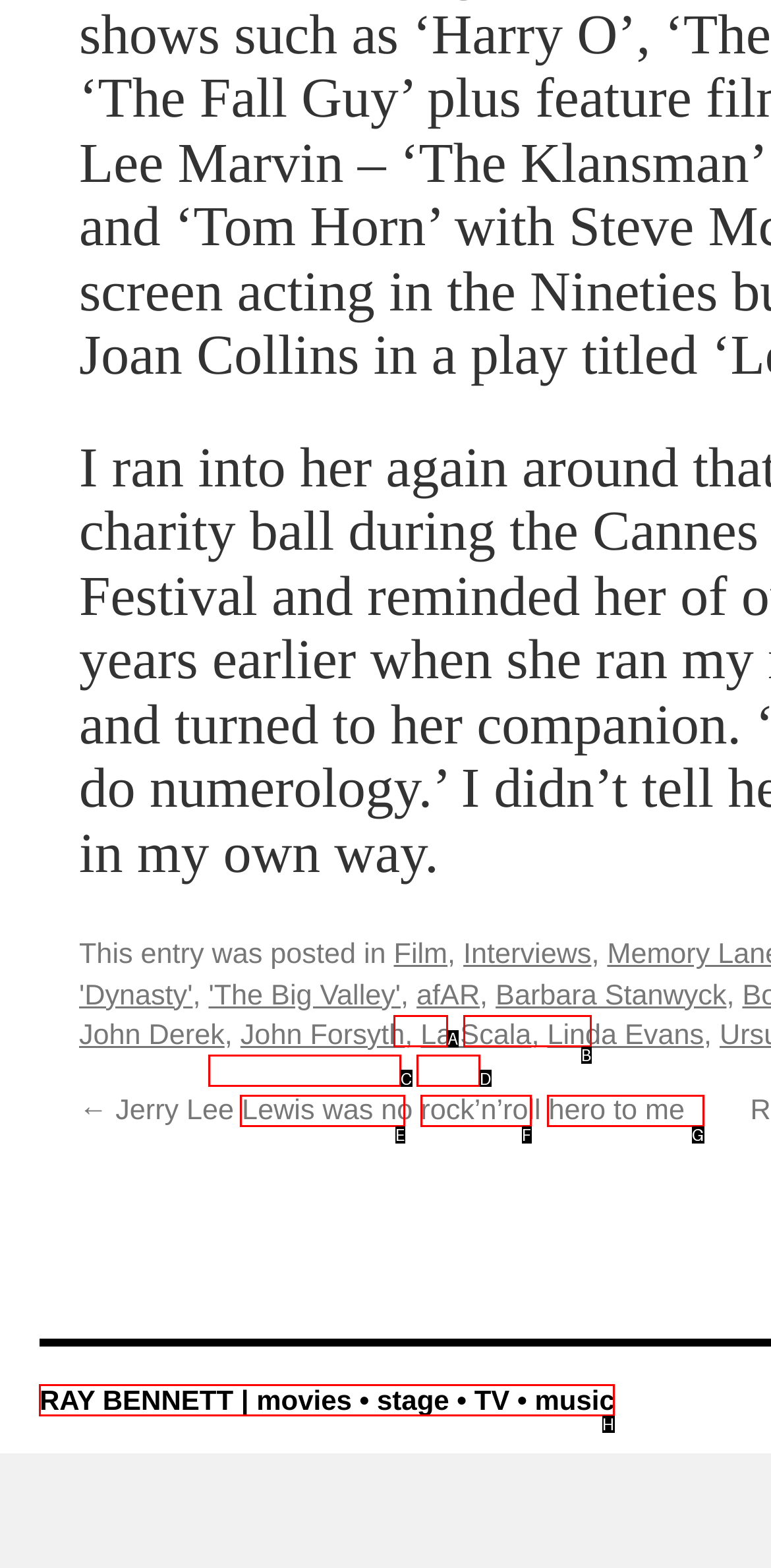Determine the appropriate lettered choice for the task: Go to RAY BENNETT's page. Reply with the correct letter.

H